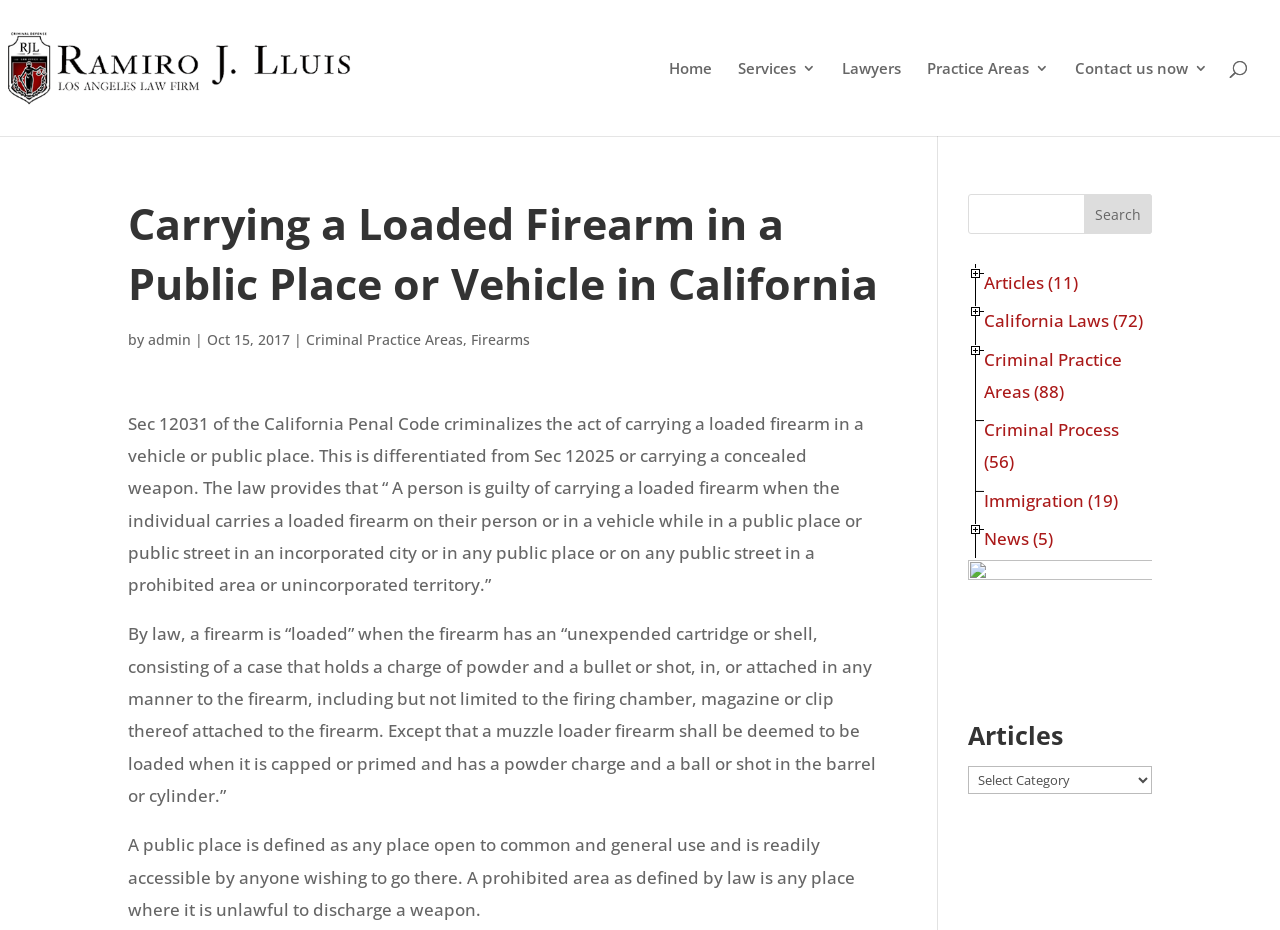Determine the bounding box coordinates for the element that should be clicked to follow this instruction: "Read about Criminal Practice Areas". The coordinates should be given as four float numbers between 0 and 1, in the format [left, top, right, bottom].

[0.239, 0.355, 0.362, 0.376]